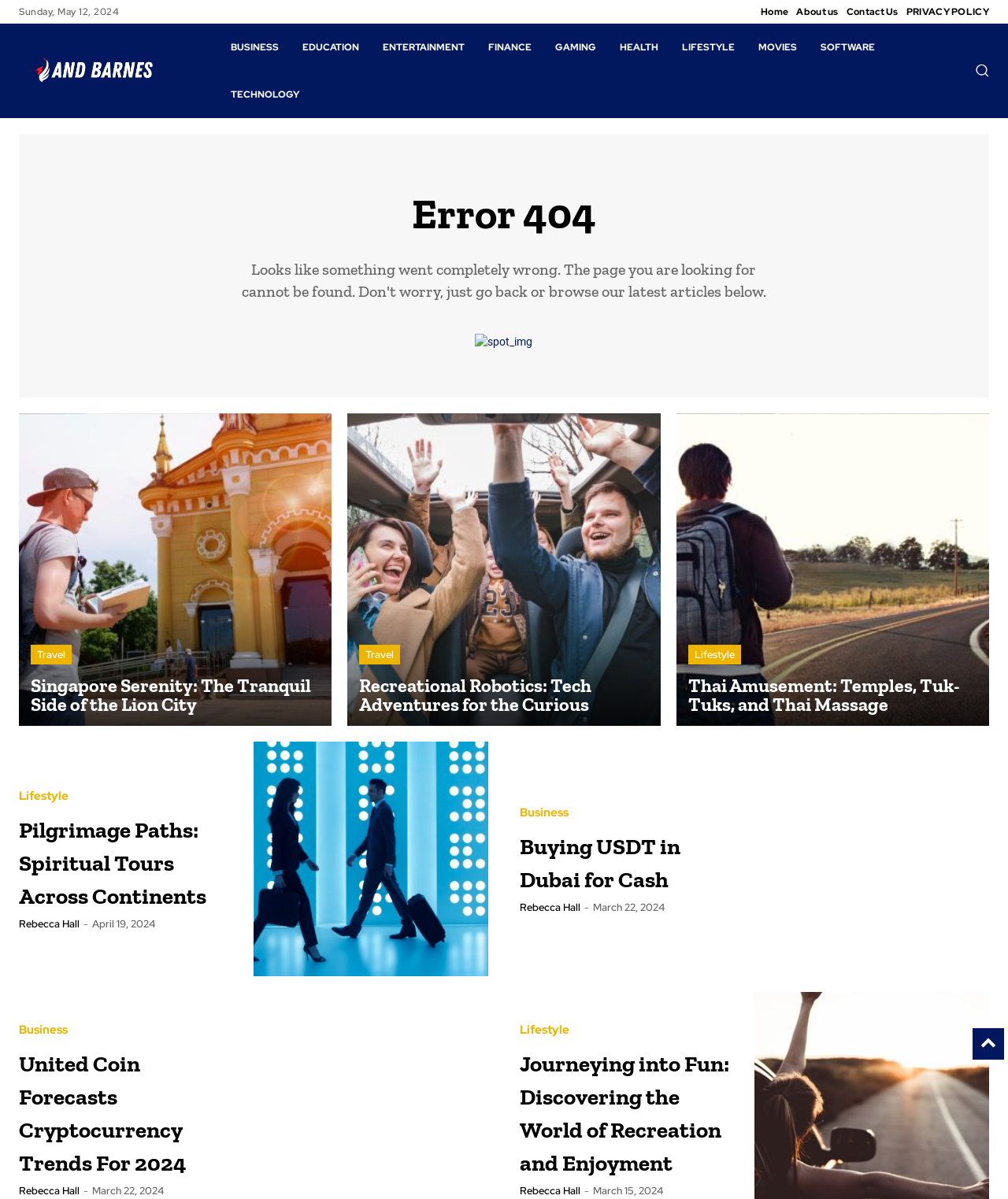How many authors are mentioned on the page?
Please answer using one word or phrase, based on the screenshot.

1